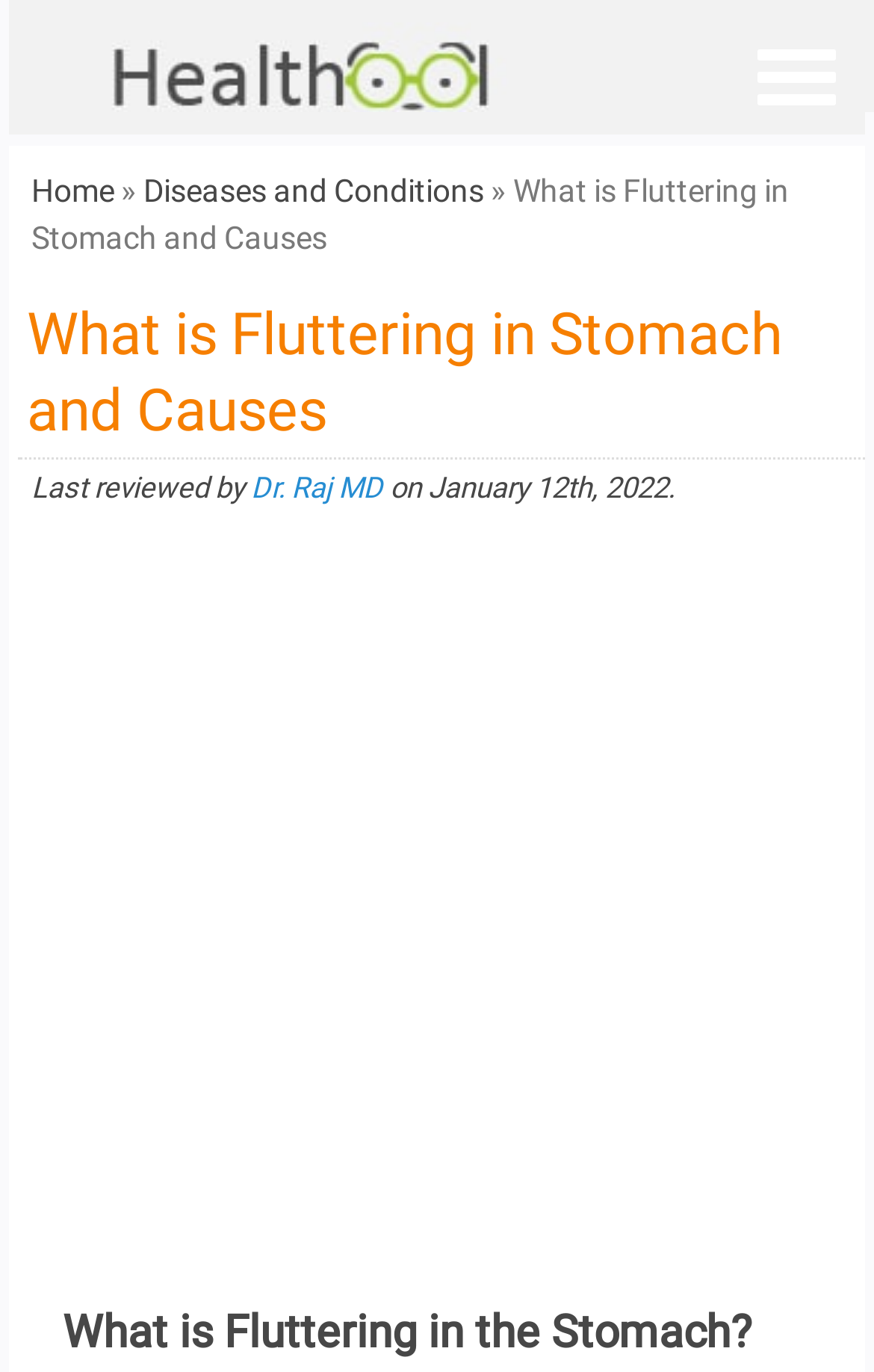Locate the primary heading on the webpage and return its text.

What is Fluttering in Stomach and Causes